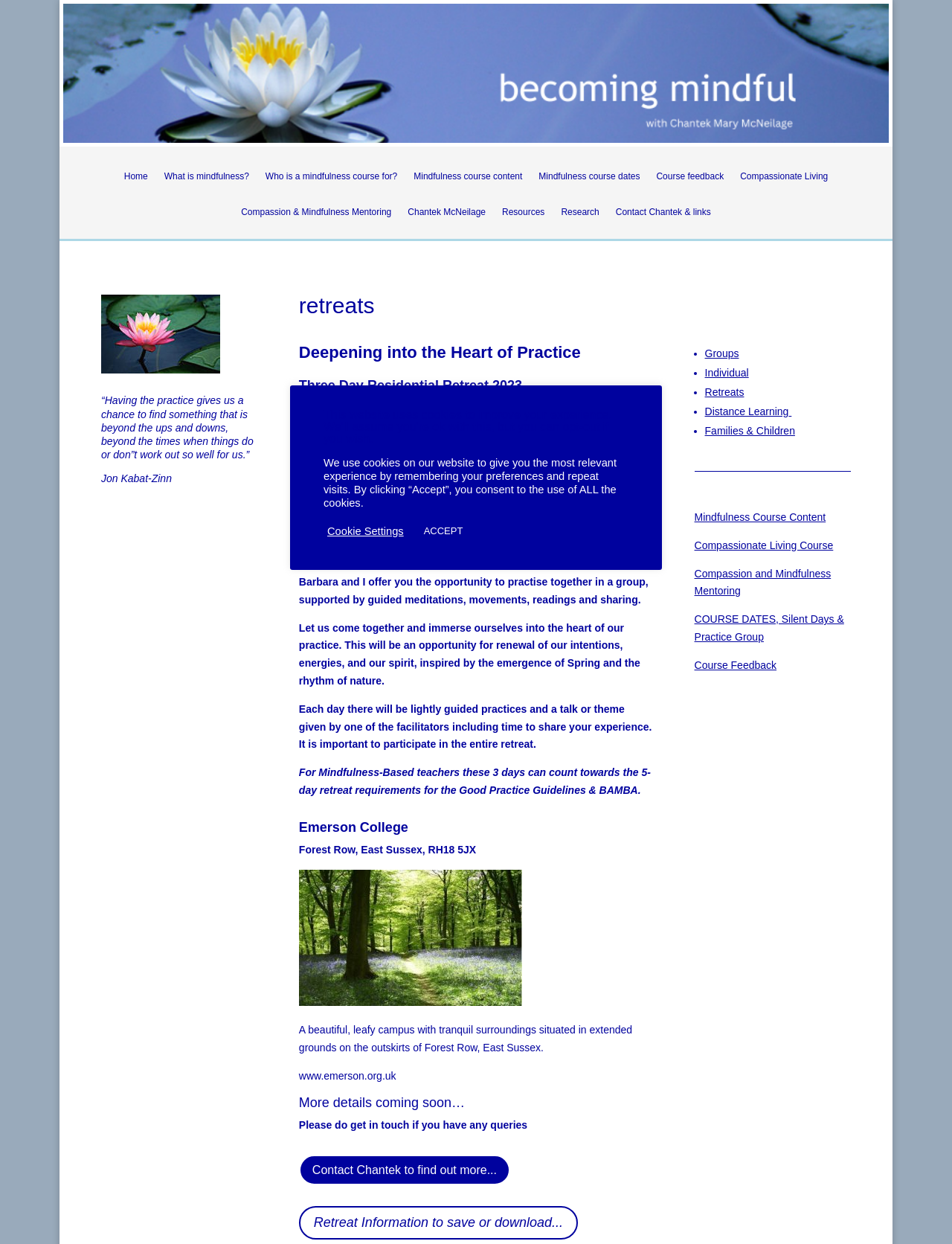Given the description Mindfulness course content, predict the bounding box coordinates of the UI element. Ensure the coordinates are in the format (top-left x, top-left y, bottom-right x, bottom-right y) and all values are between 0 and 1.

[0.435, 0.137, 0.549, 0.163]